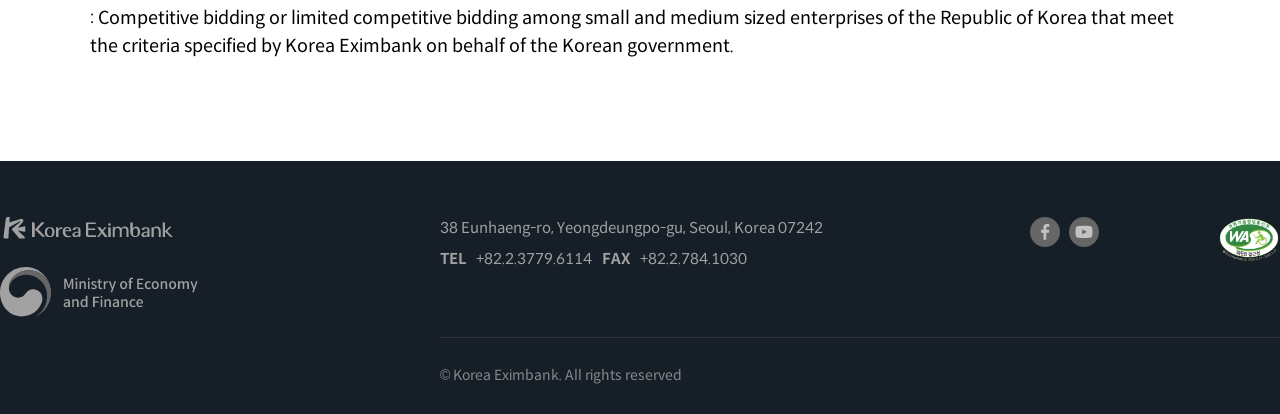What is the address of the bank?
Provide a one-word or short-phrase answer based on the image.

38 Eunhaeng-ro, Yeongdeungpo-gu, Seoul, Korea 07242